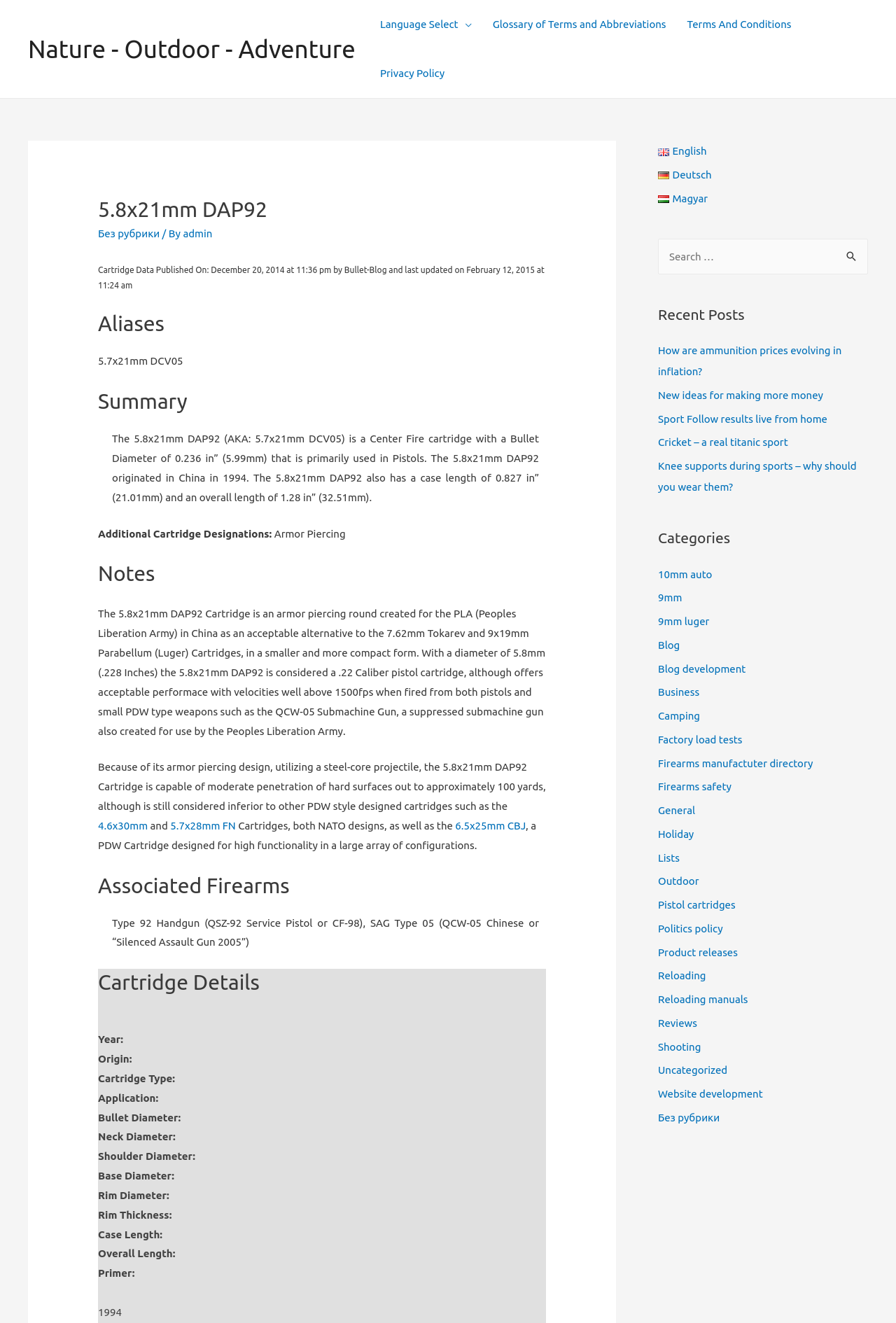Identify the bounding box coordinates for the UI element described as follows: Без рубрики. Use the format (top-left x, top-left y, bottom-right x, bottom-right y) and ensure all values are floating point numbers between 0 and 1.

[0.734, 0.84, 0.803, 0.849]